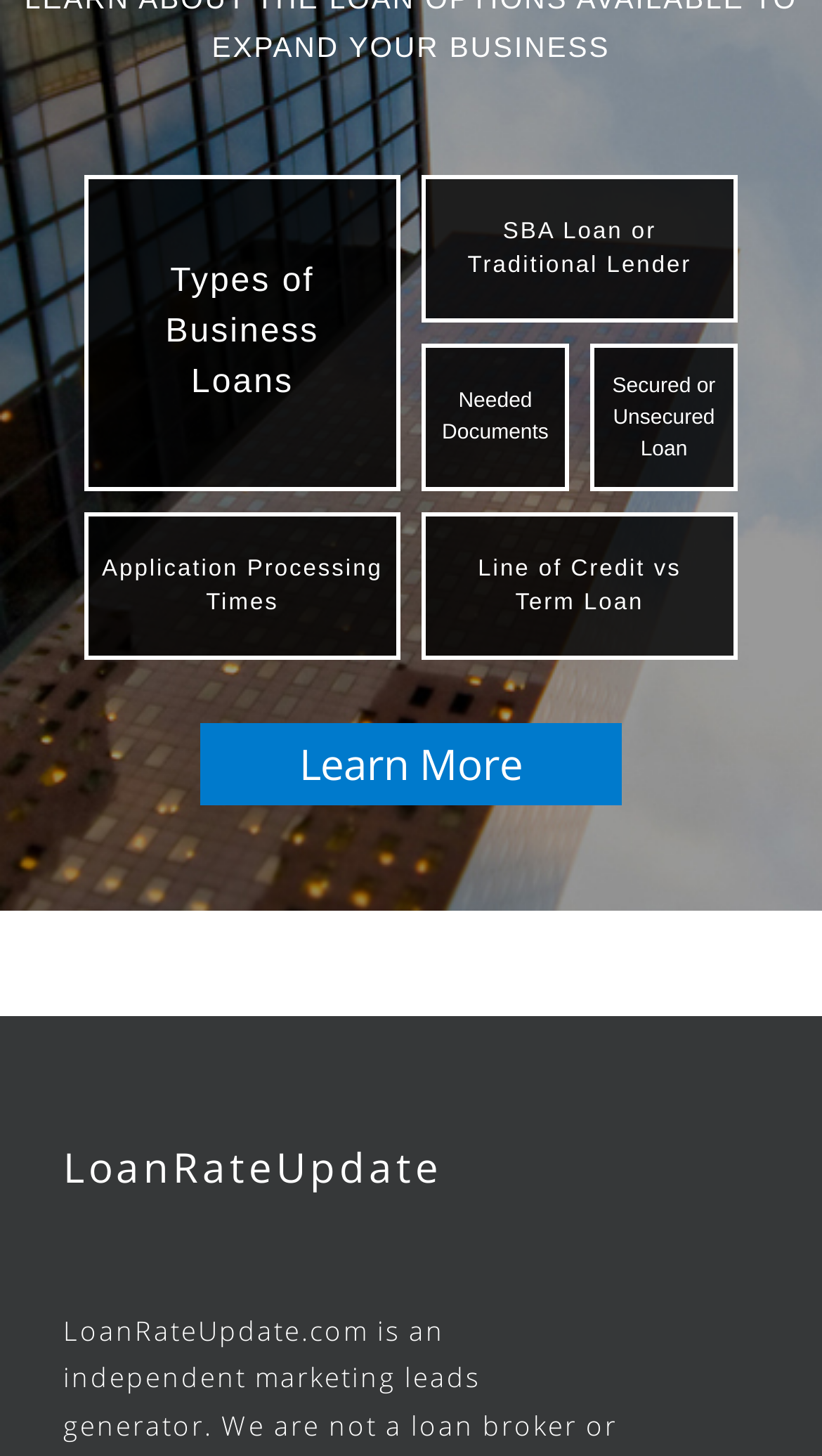Please identify the bounding box coordinates of the clickable area that will allow you to execute the instruction: "Enter your email".

None